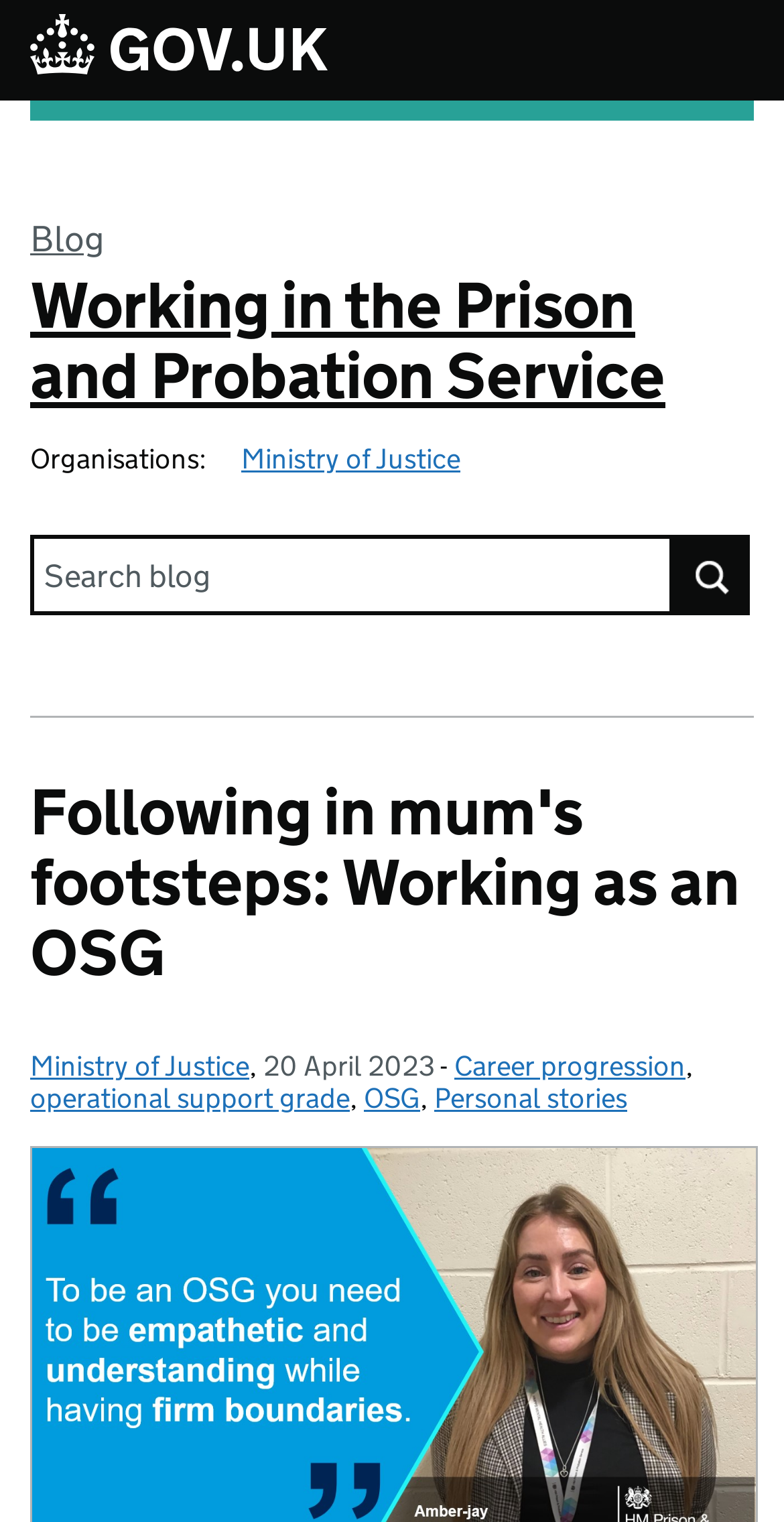Identify the bounding box coordinates of the section to be clicked to complete the task described by the following instruction: "Click on the Career progression category". The coordinates should be four float numbers between 0 and 1, formatted as [left, top, right, bottom].

[0.579, 0.688, 0.874, 0.712]